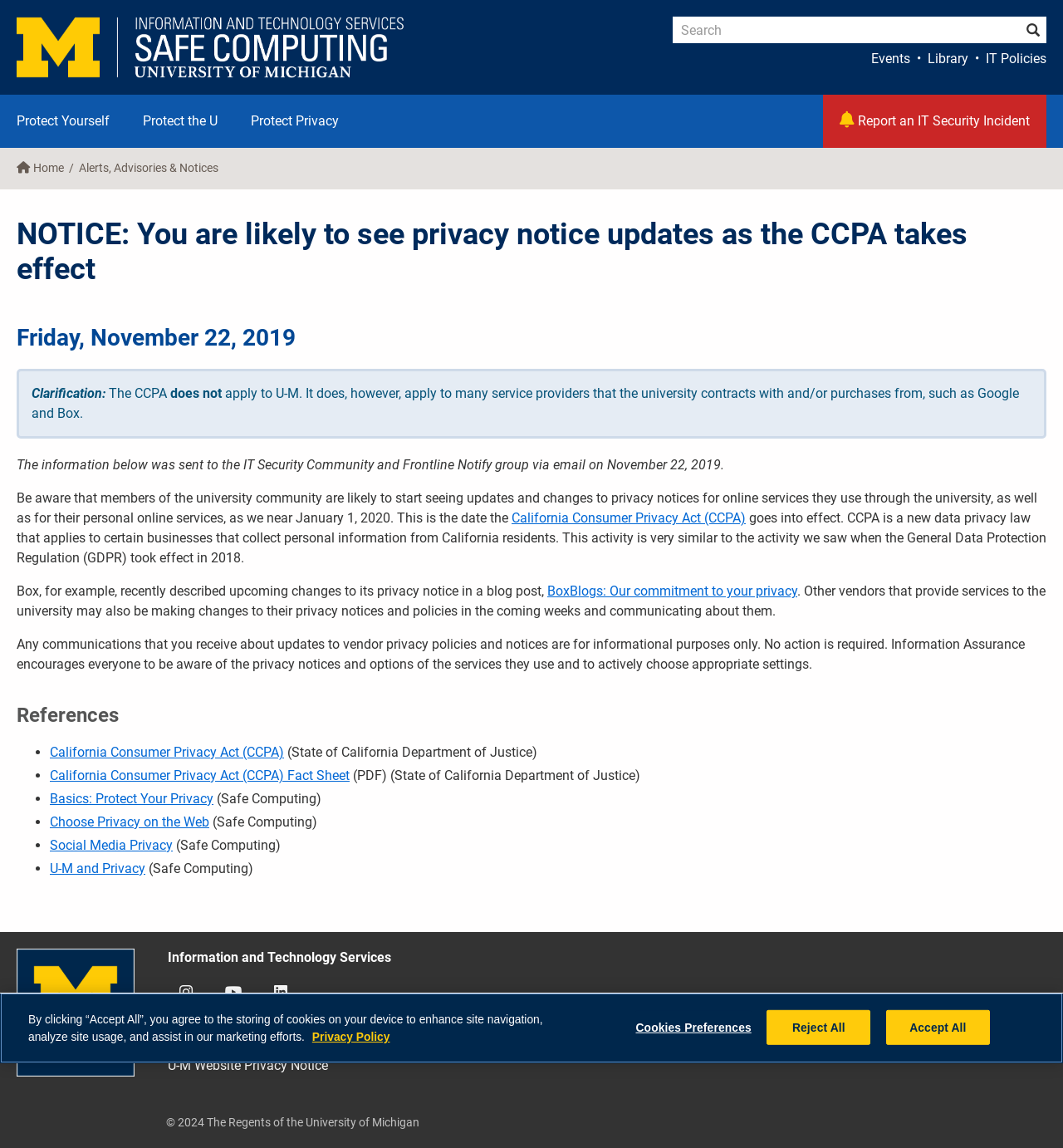Can you find the bounding box coordinates of the area I should click to execute the following instruction: "Visit U-M Website Privacy Notice"?

[0.158, 0.92, 0.309, 0.937]